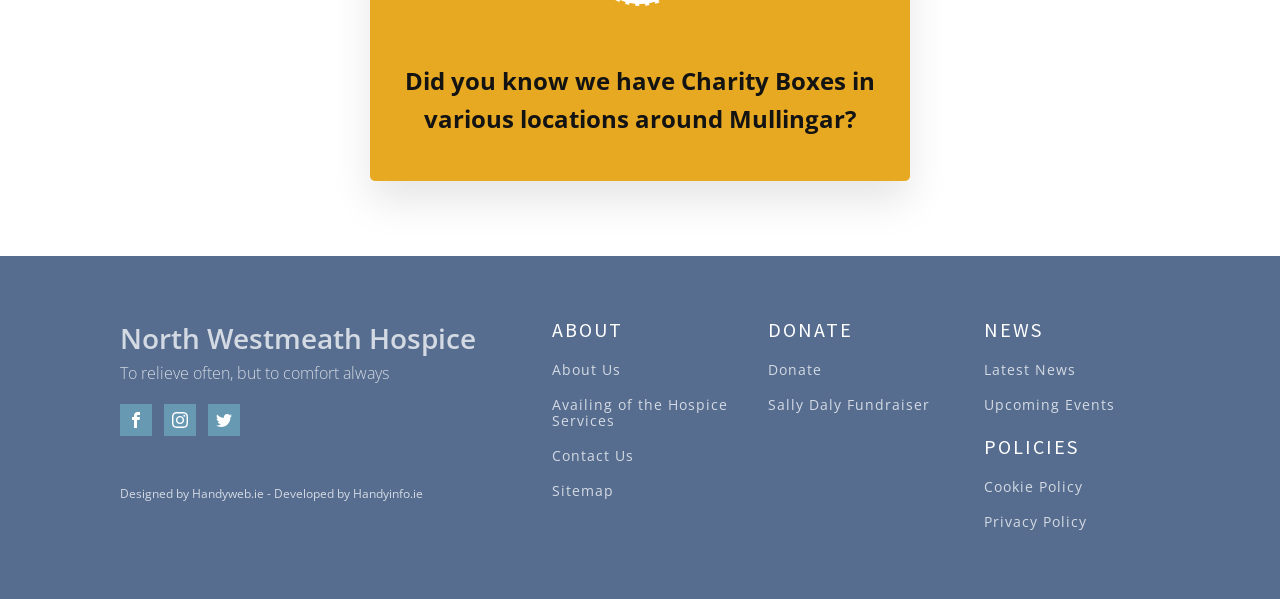Please locate the bounding box coordinates for the element that should be clicked to achieve the following instruction: "View the Sitemap". Ensure the coordinates are given as four float numbers between 0 and 1, i.e., [left, top, right, bottom].

[0.431, 0.807, 0.48, 0.833]